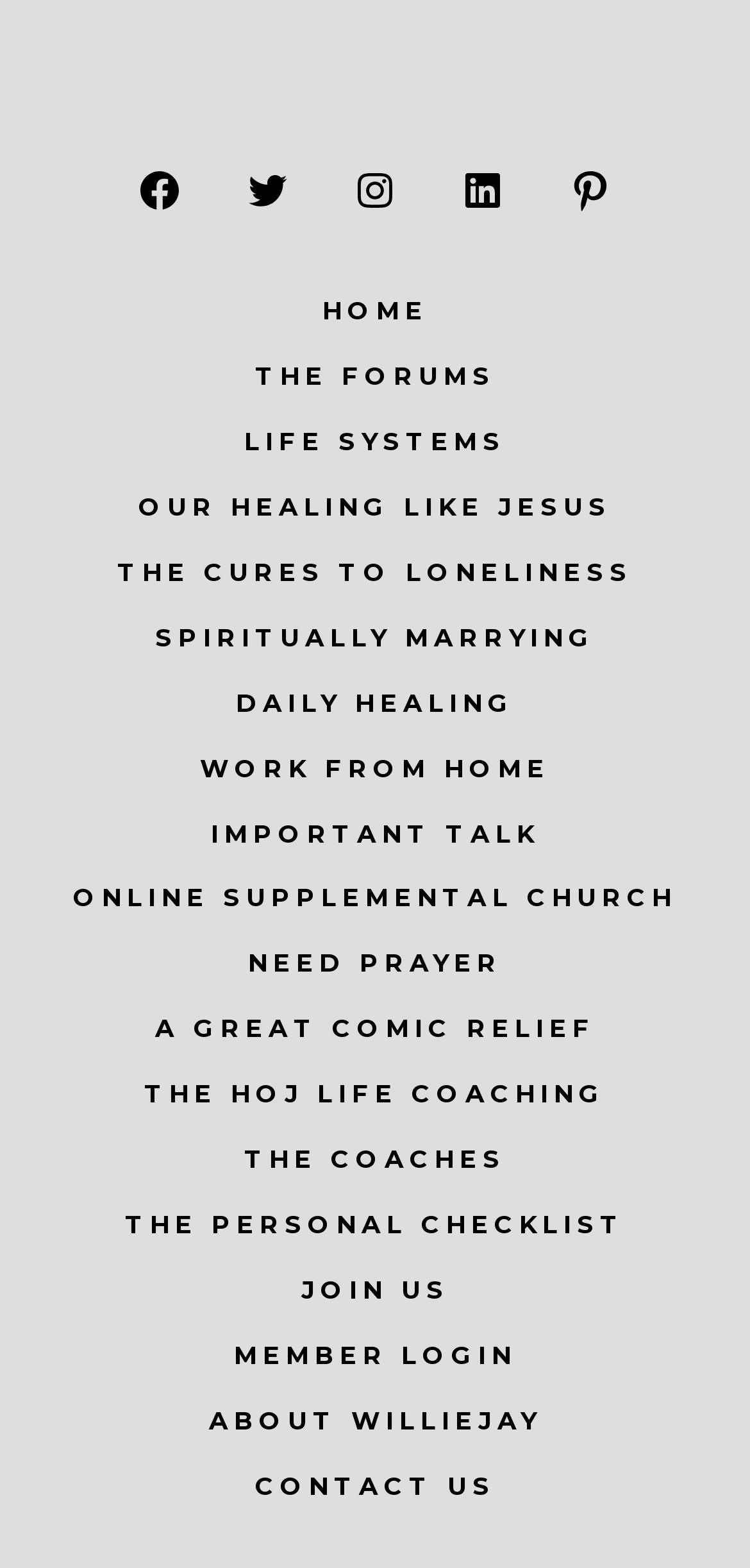Please specify the bounding box coordinates for the clickable region that will help you carry out the instruction: "visit Facebook page".

[0.151, 0.092, 0.274, 0.151]